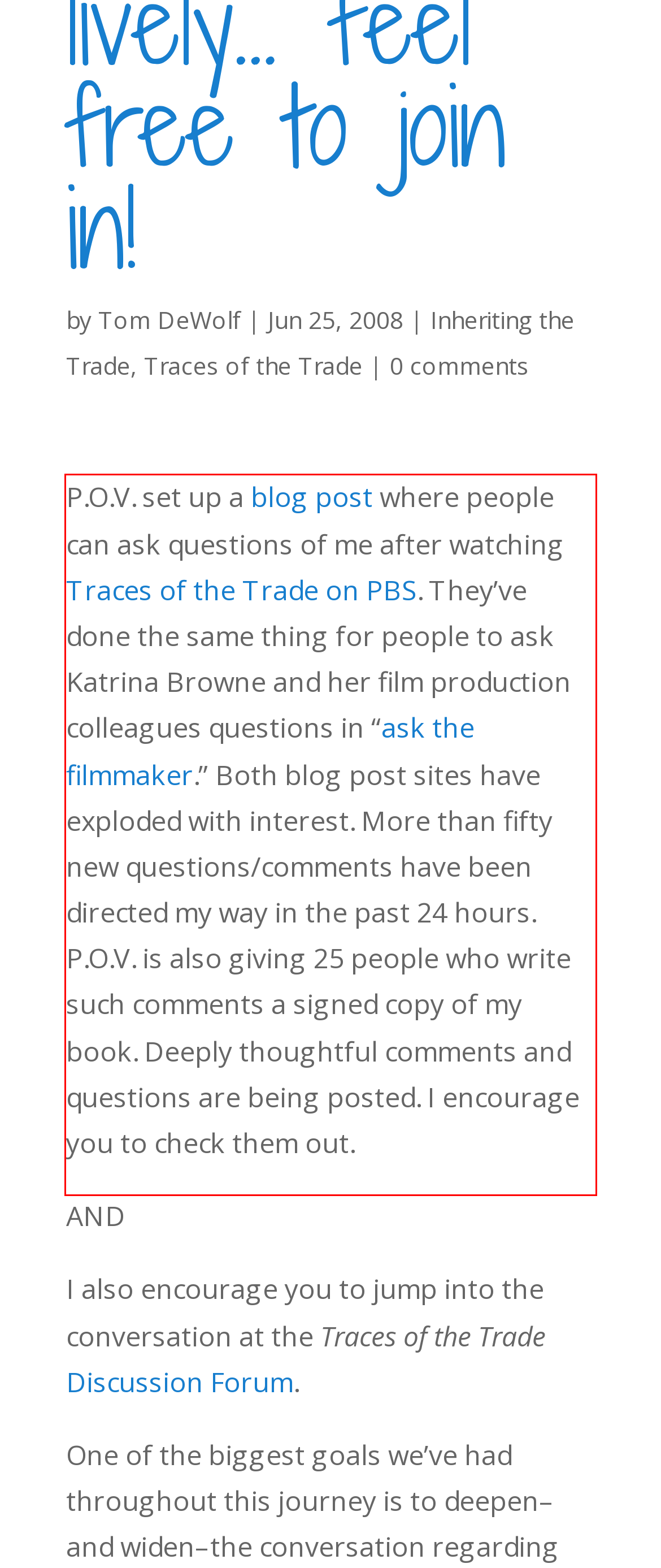Given a screenshot of a webpage containing a red bounding box, perform OCR on the text within this red bounding box and provide the text content.

P.O.V. set up a blog post where people can ask questions of me after watching Traces of the Trade on PBS. They’ve done the same thing for people to ask Katrina Browne and her film production colleagues questions in “ask the filmmaker.” Both blog post sites have exploded with interest. More than fifty new questions/comments have been directed my way in the past 24 hours. P.O.V. is also giving 25 people who write such comments a signed copy of my book. Deeply thoughtful comments and questions are being posted. I encourage you to check them out.